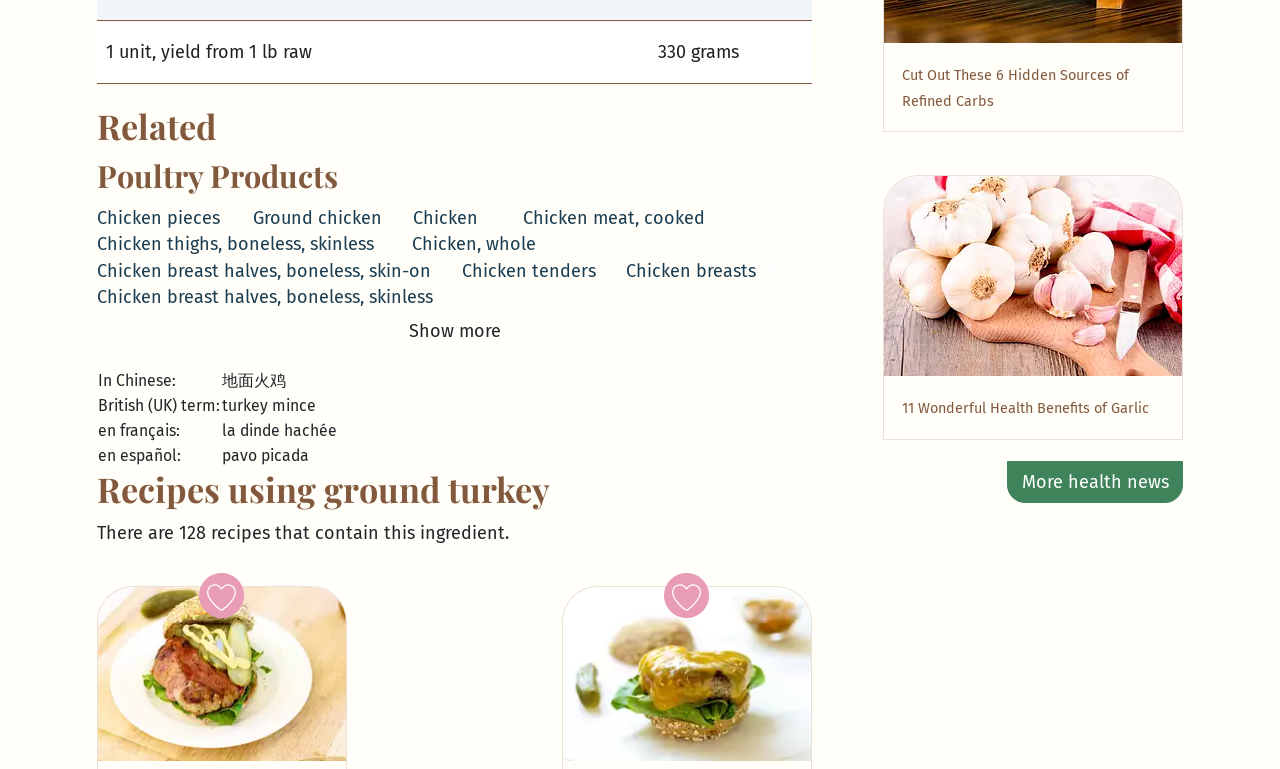What is the translation of 'ground turkey' in Chinese?
Look at the image and respond to the question as thoroughly as possible.

I found the answer by looking at the LayoutTable elements, where 'In Chinese:' is paired with '地面火鸡'.